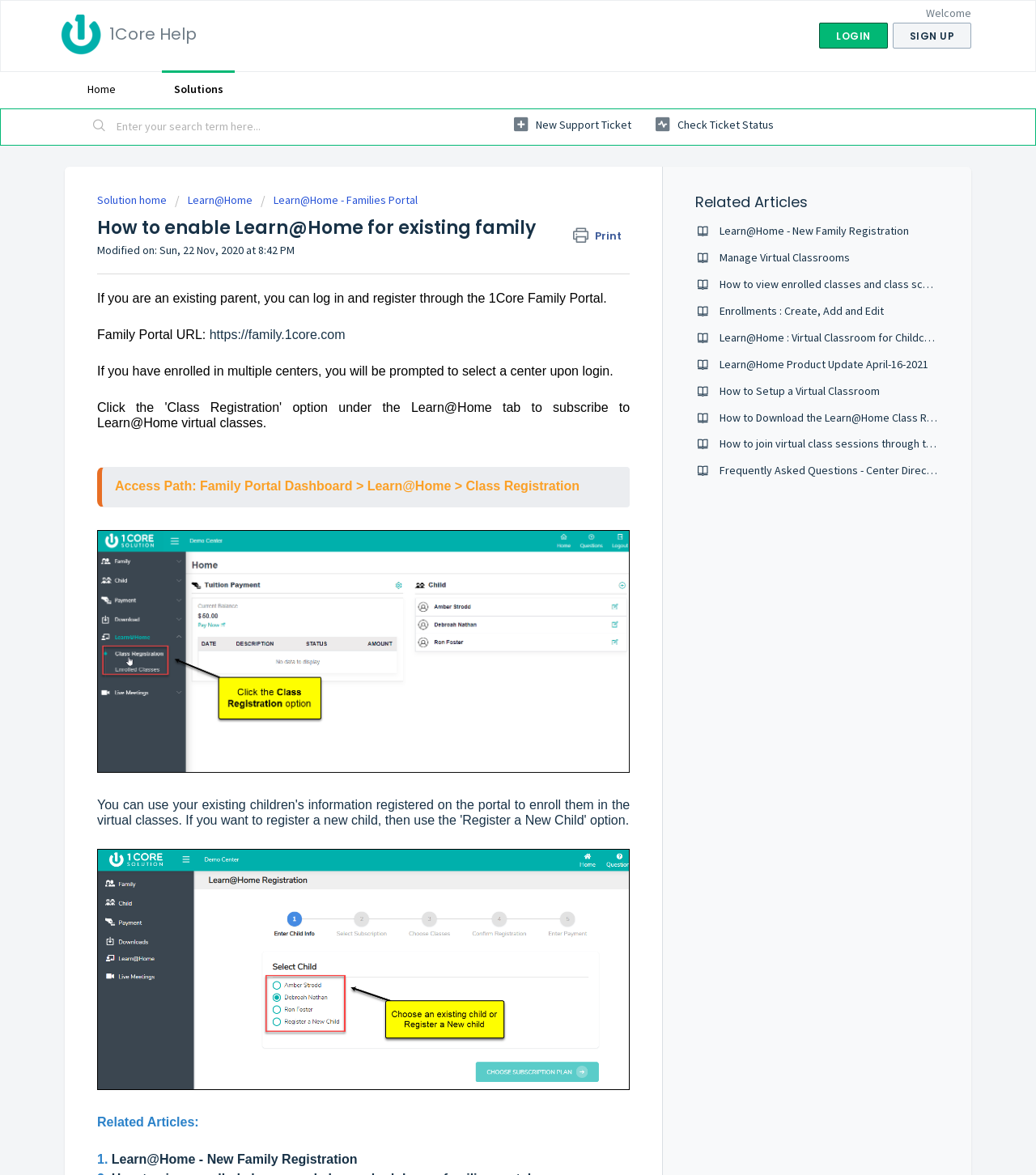Can you pinpoint the bounding box coordinates for the clickable element required for this instruction: "Click the LOGIN button"? The coordinates should be four float numbers between 0 and 1, i.e., [left, top, right, bottom].

[0.791, 0.019, 0.857, 0.041]